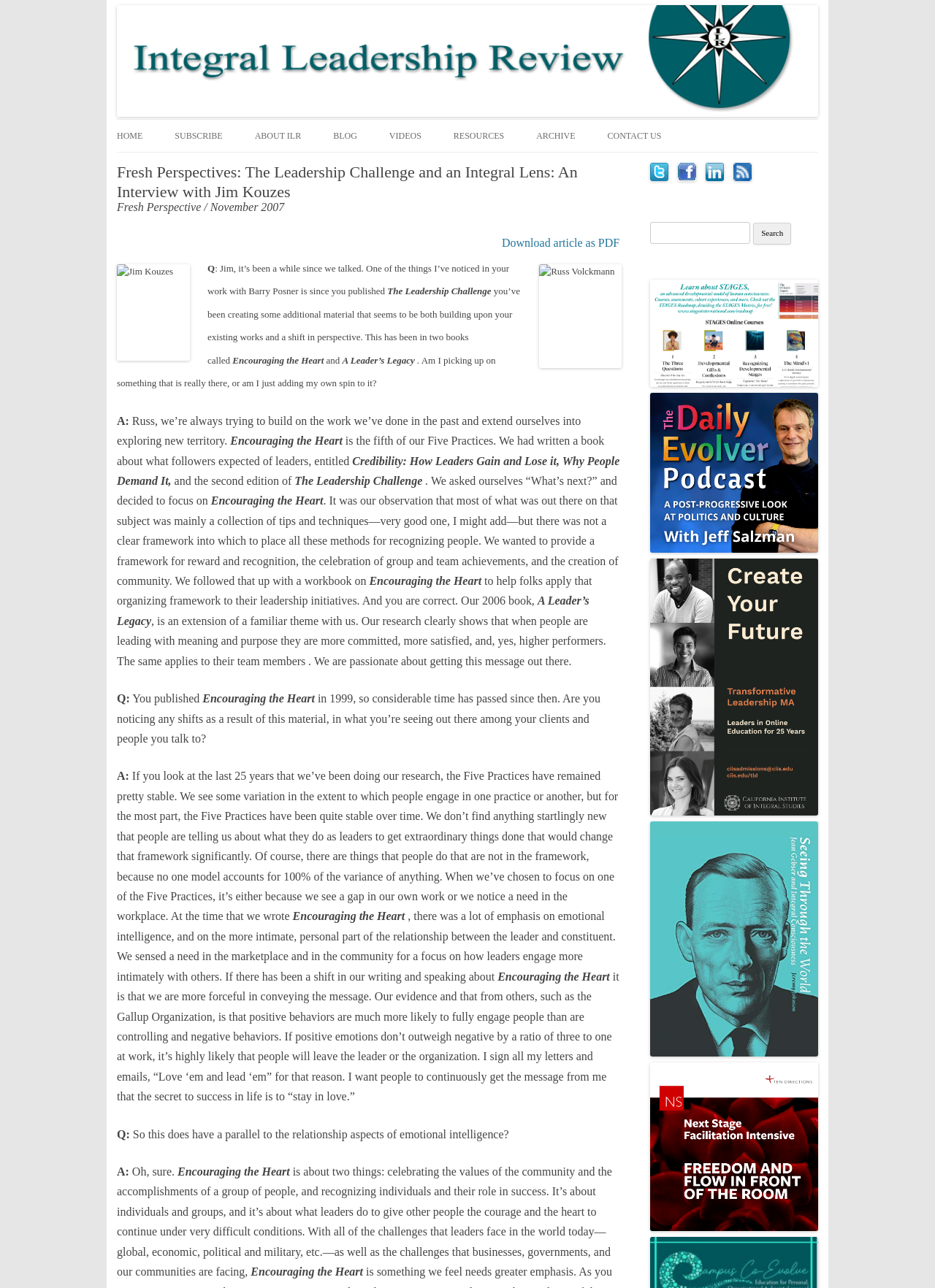Identify the bounding box of the UI element that matches this description: "parent_node: Integral Leadership Review".

[0.125, 0.083, 0.875, 0.093]